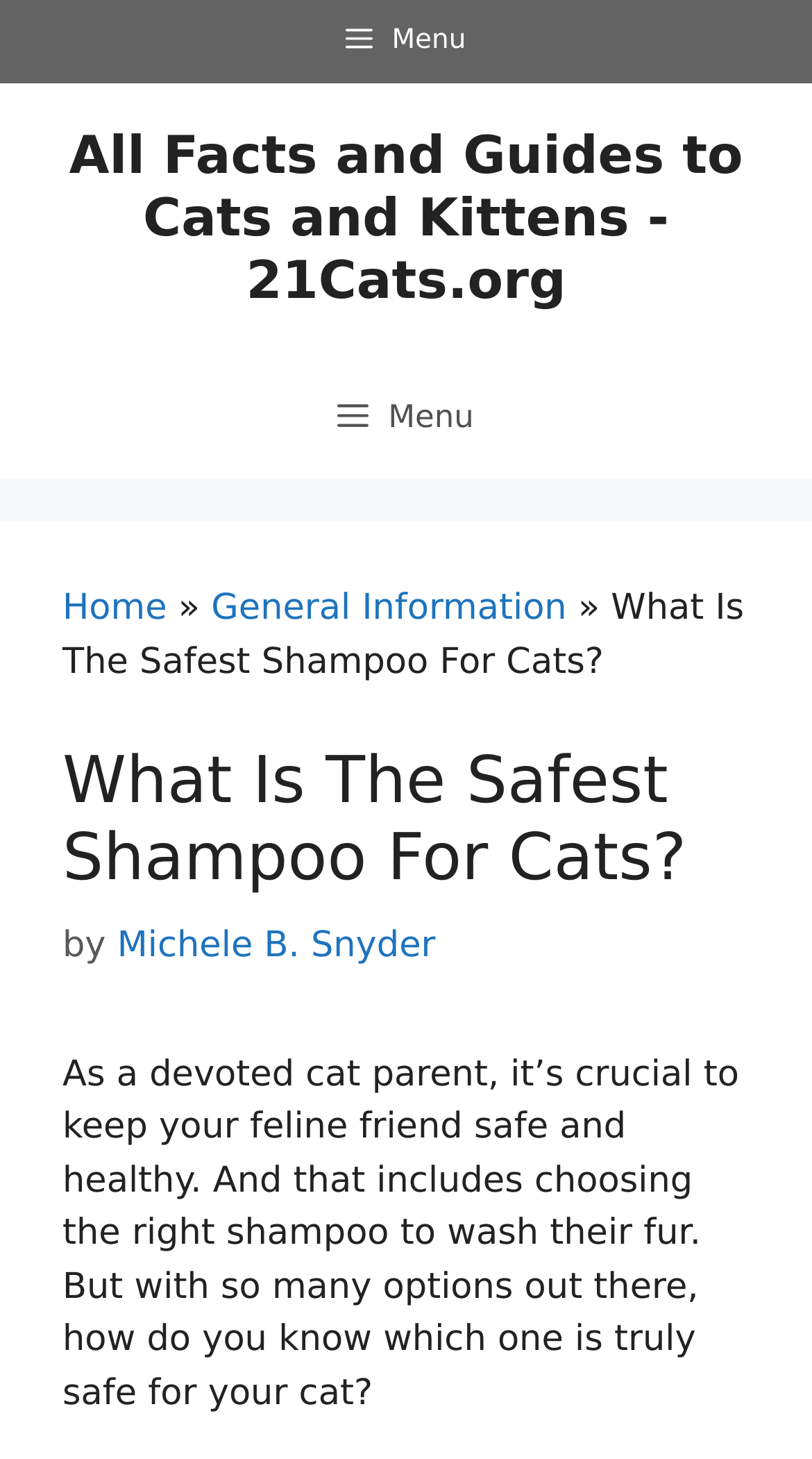Based on the visual content of the image, answer the question thoroughly: What is the author of the current article?

I found the author's name by looking at the section below the main heading, where it says 'by' followed by the author's name, which is Michele B. Snyder.